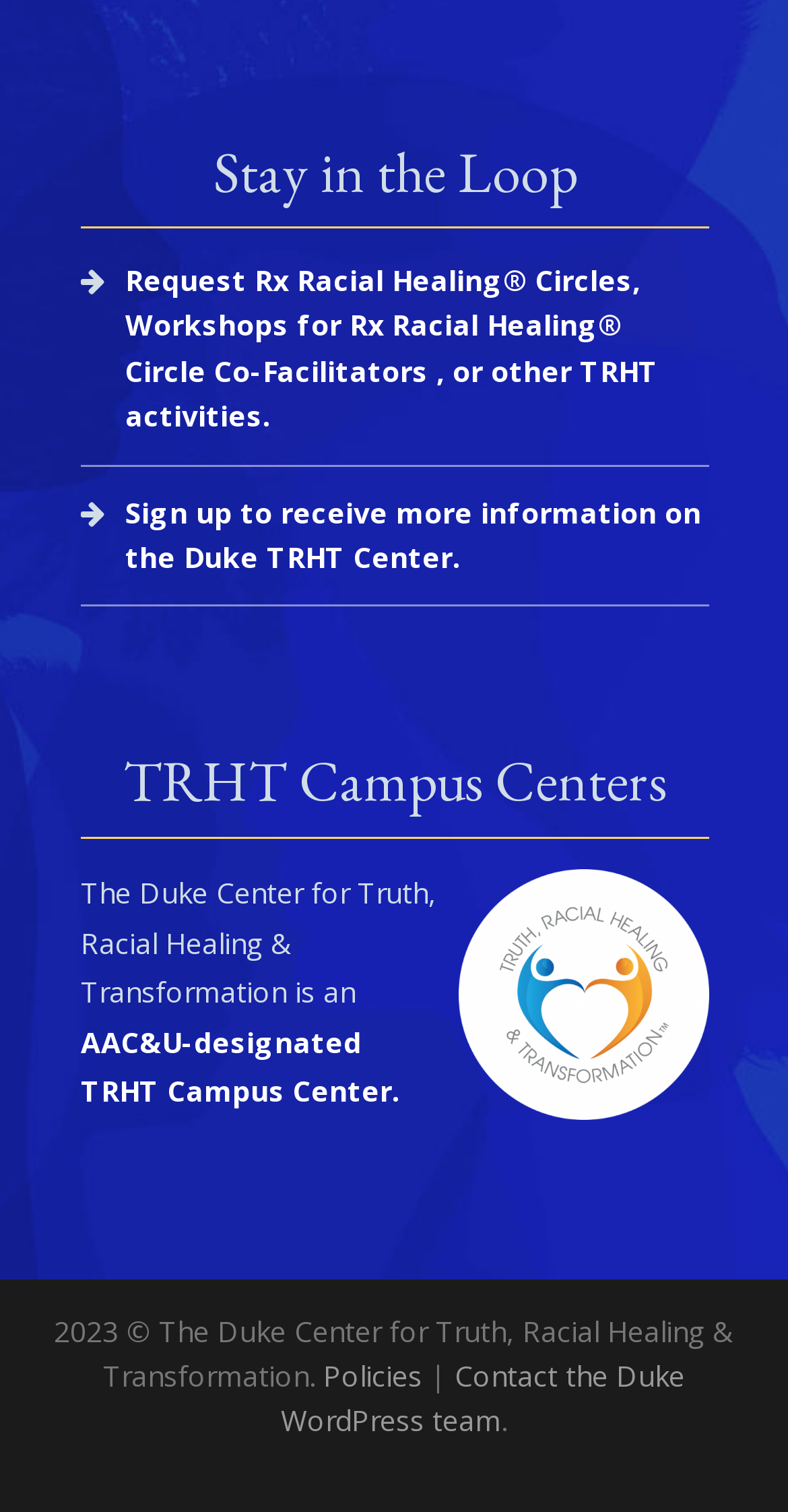Using the provided element description "AAC&U-designated TRHT Campus Center.", determine the bounding box coordinates of the UI element.

[0.103, 0.676, 0.508, 0.734]